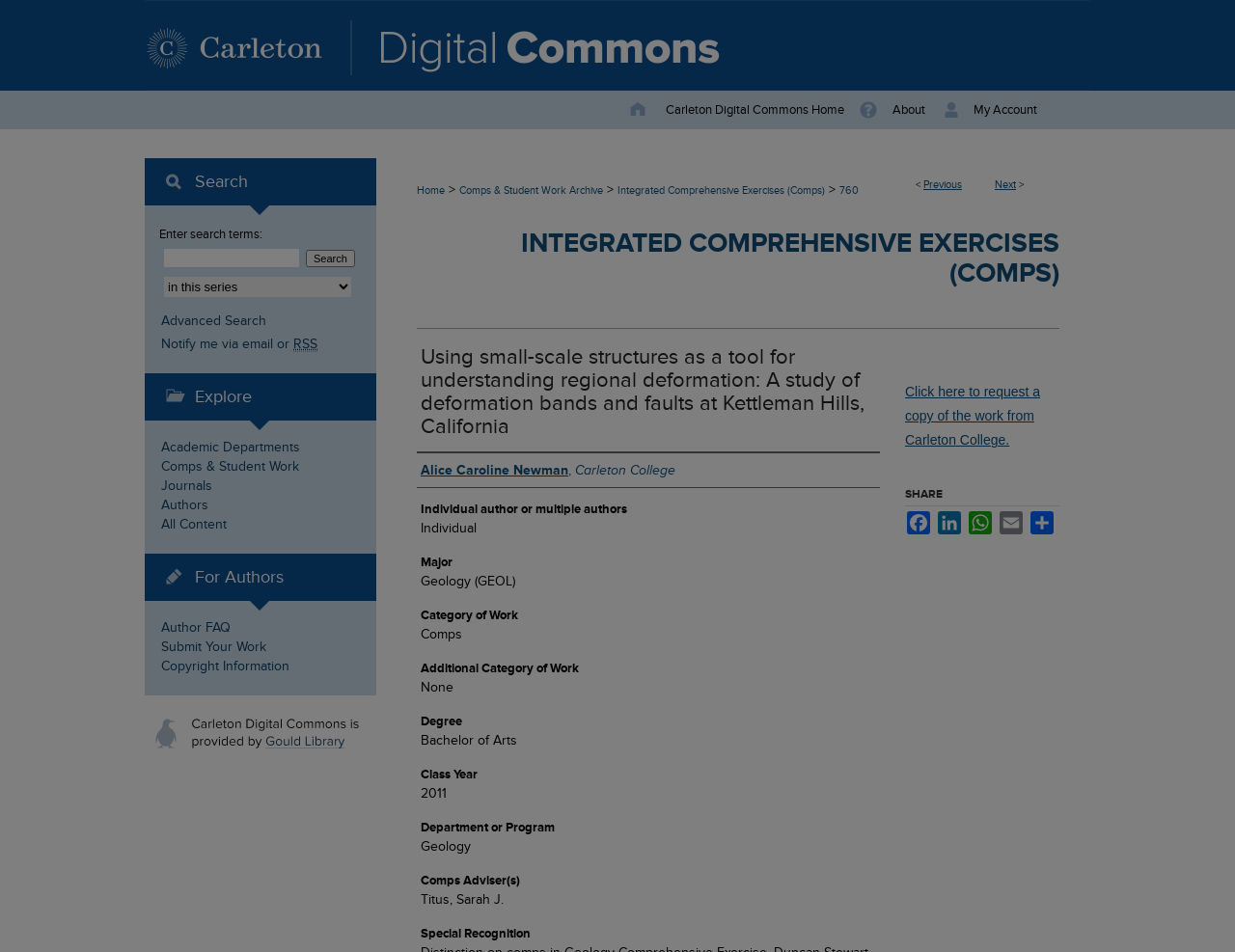What is the category of work of this study?
Based on the image, provide your answer in one word or phrase.

Comps